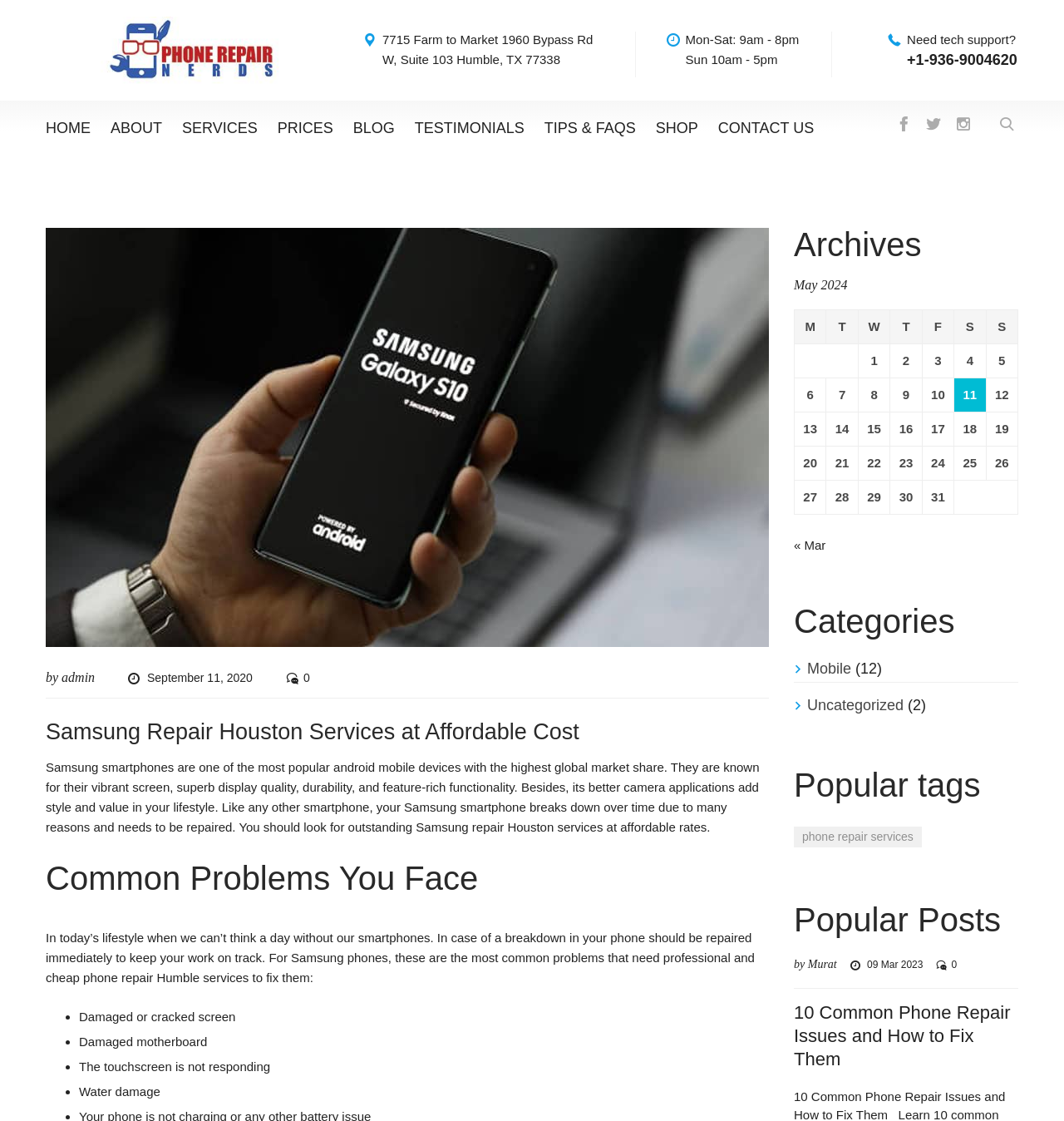Provide a comprehensive description of the webpage.

This webpage is about Samsung repair services in Houston, Texas. At the top left corner, there is a logo image, and next to it, the address and business hours of the repair service are displayed. Below the logo, there is a navigation menu with links to different sections of the website, including "HOME", "ABOUT", "SERVICES", "PRICES", "BLOG", "TESTIMONIALS", "TIPS & FAQS", "SHOP", and "CONTACT US".

On the top right corner, there are social media links and a search bar. Below the navigation menu, there is a large image related to Samsung phone repair.

The main content of the webpage is divided into several sections. The first section has a heading "Samsung Repair Houston Services at Affordable Cost" and a paragraph of text describing the importance of Samsung smartphones and the need for repair services. The next section is titled "Common Problems You Face" and lists some common issues with Samsung phones, including damaged or cracked screens, damaged motherboards, unresponsive touchscreens, and water damage.

On the right side of the webpage, there is a section titled "Archives" with a table displaying a calendar for May 2024. The table has columns for each day of the week, from Monday to Sunday.

Overall, the webpage appears to be a service page for Samsung phone repair in Houston, providing information about the services offered and the common problems that can be fixed.